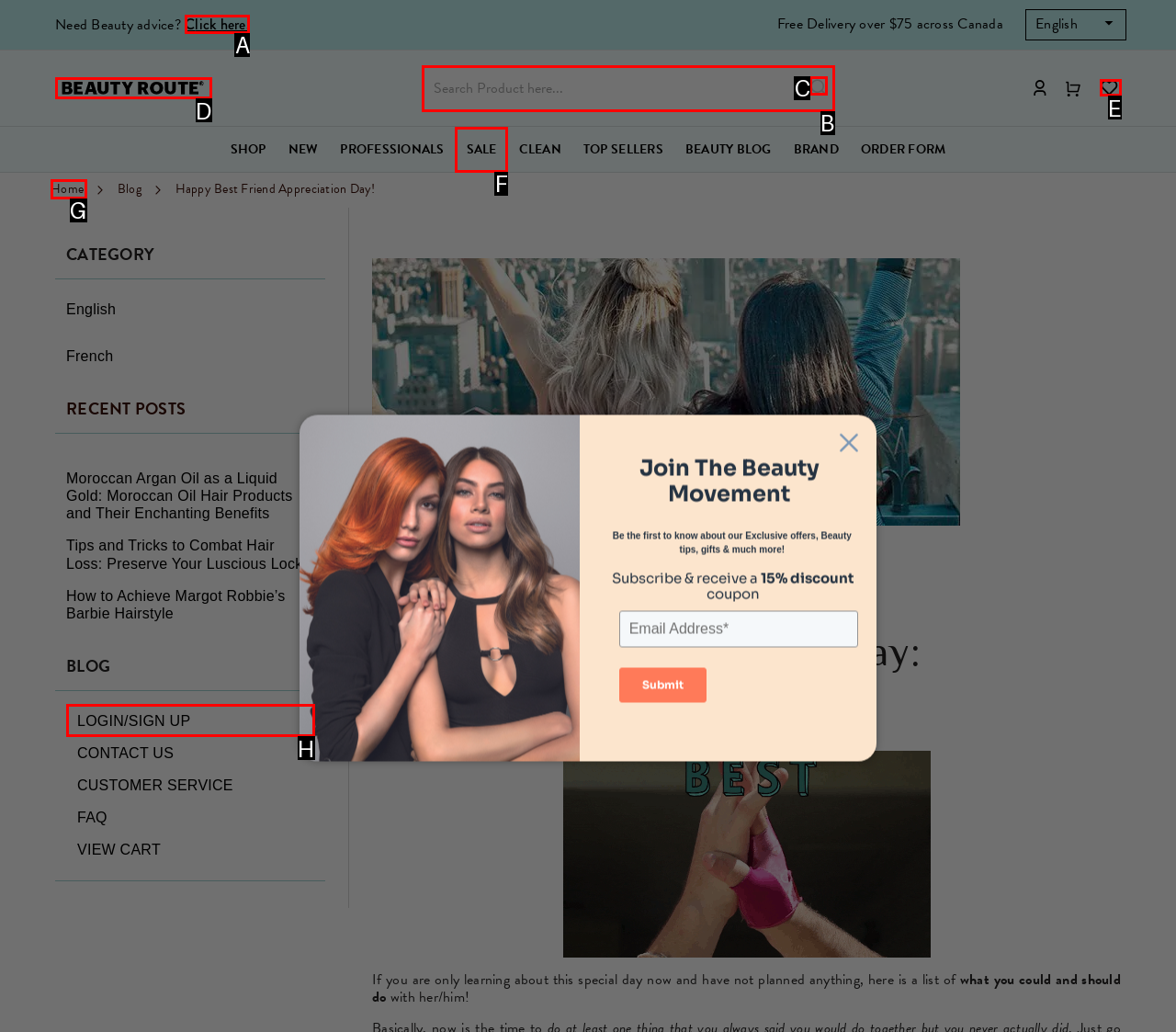Pick the option that should be clicked to perform the following task: Click on the store logo
Answer with the letter of the selected option from the available choices.

D